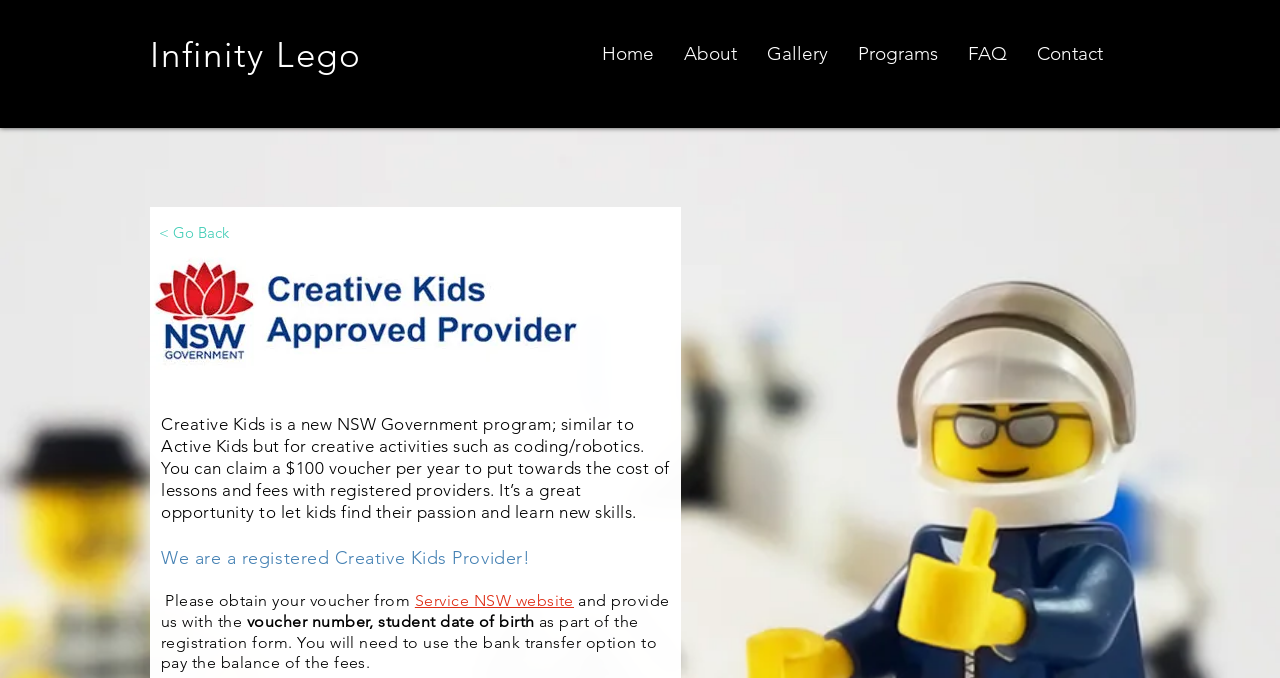Find the bounding box coordinates of the UI element according to this description: "About Jagjot".

None